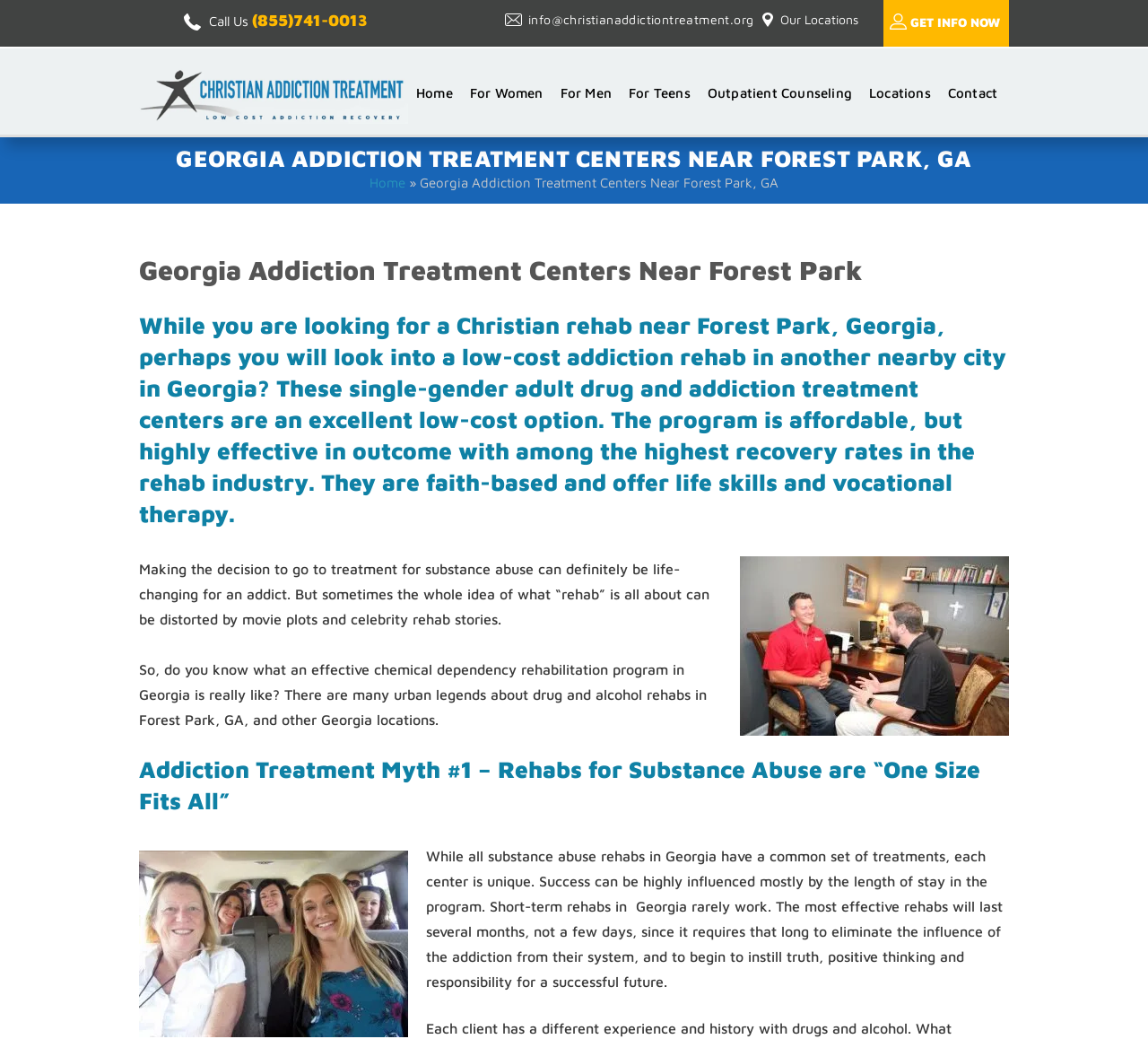Extract the bounding box coordinates for the UI element described by the text: "Get Info Now". The coordinates should be in the form of [left, top, right, bottom] with values between 0 and 1.

[0.793, 0.014, 0.871, 0.028]